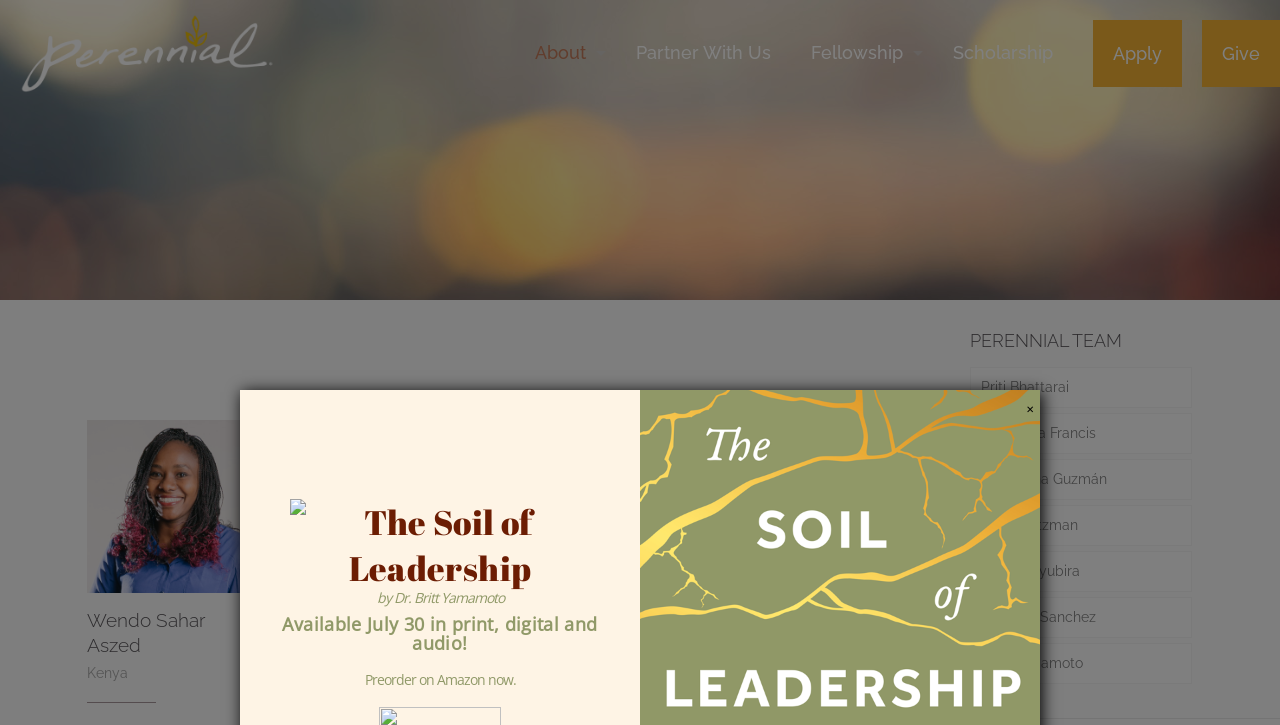Give a one-word or short phrase answer to the question: 
What is the release date of the book 'The Soil of Leadership'?

July 30